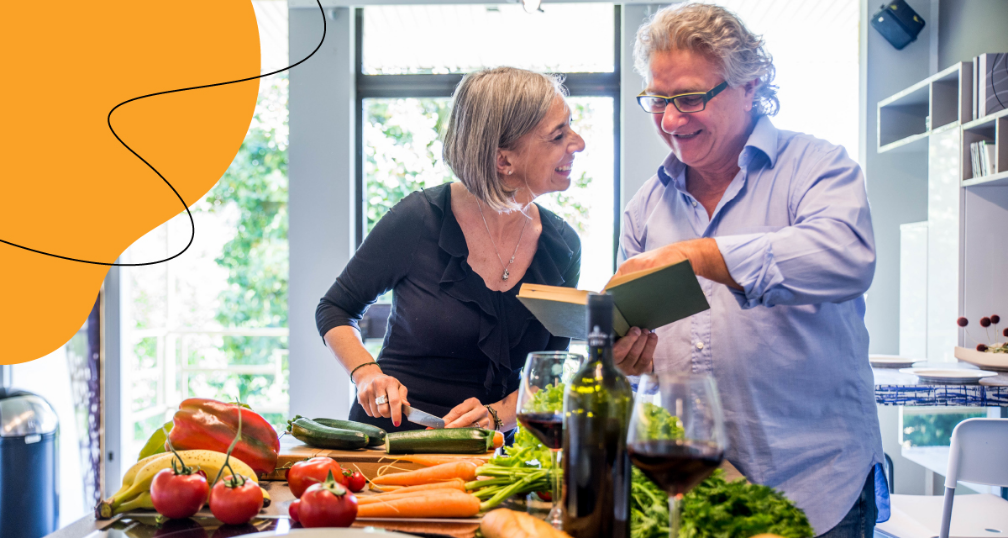Give a succinct answer to this question in a single word or phrase: 
What is the source of light in the kitchen?

sunlight